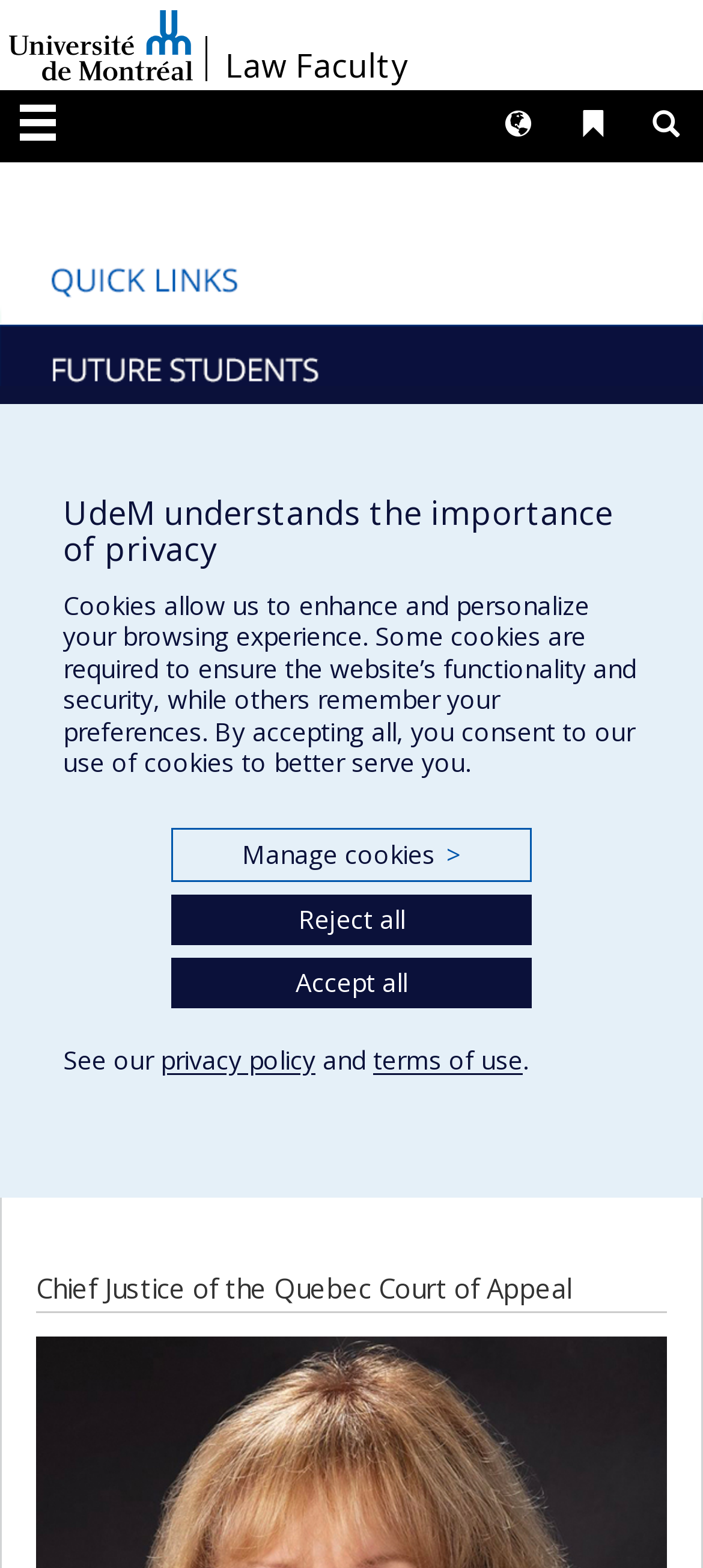Can you identify the bounding box coordinates of the clickable region needed to carry out this instruction: 'Visit the home page'? The coordinates should be four float numbers within the range of 0 to 1, stated as [left, top, right, bottom].

[0.038, 0.612, 0.131, 0.633]